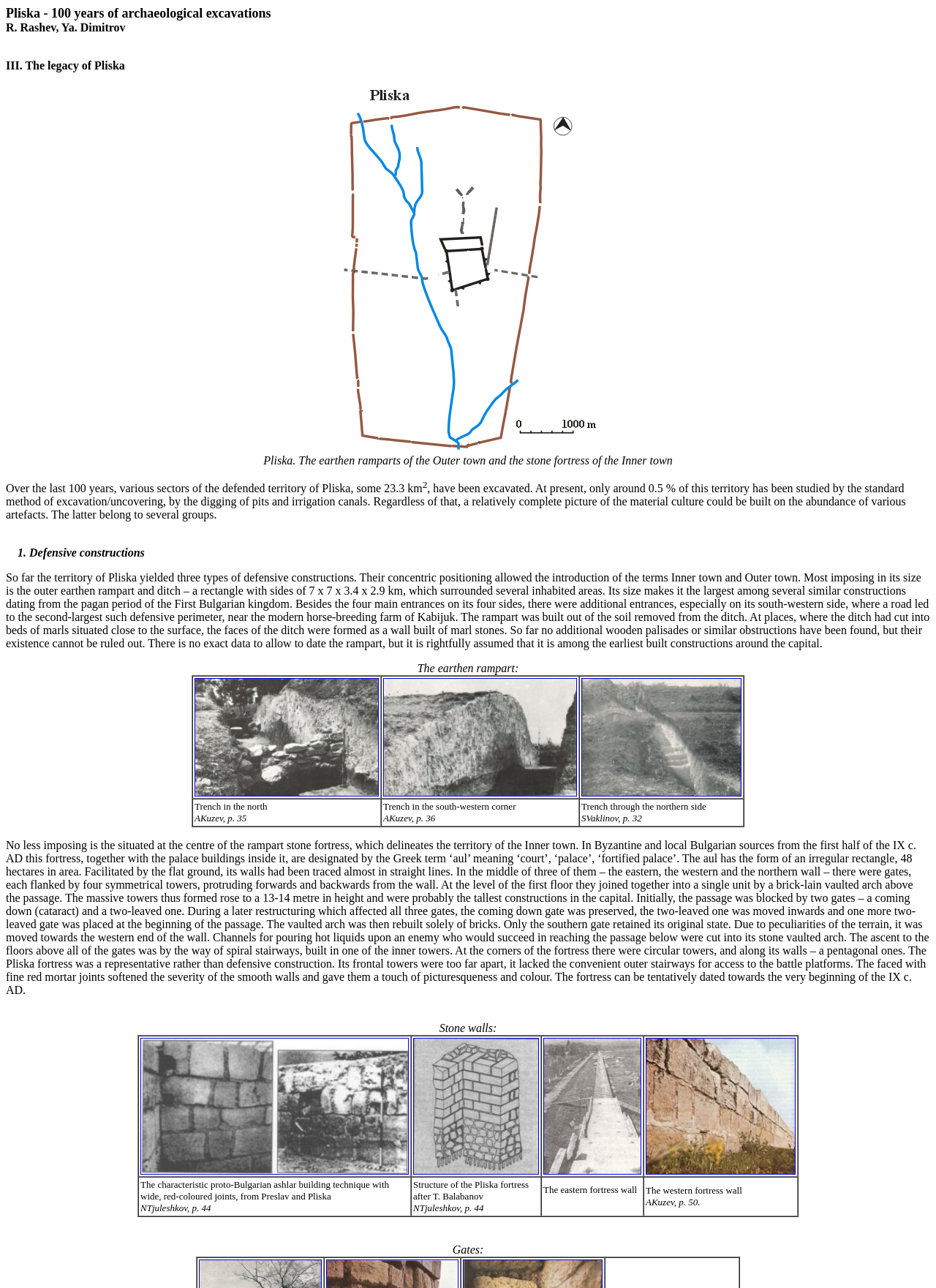Please answer the following question using a single word or phrase: 
How many hectares is the area of the Inner town?

48 hectares